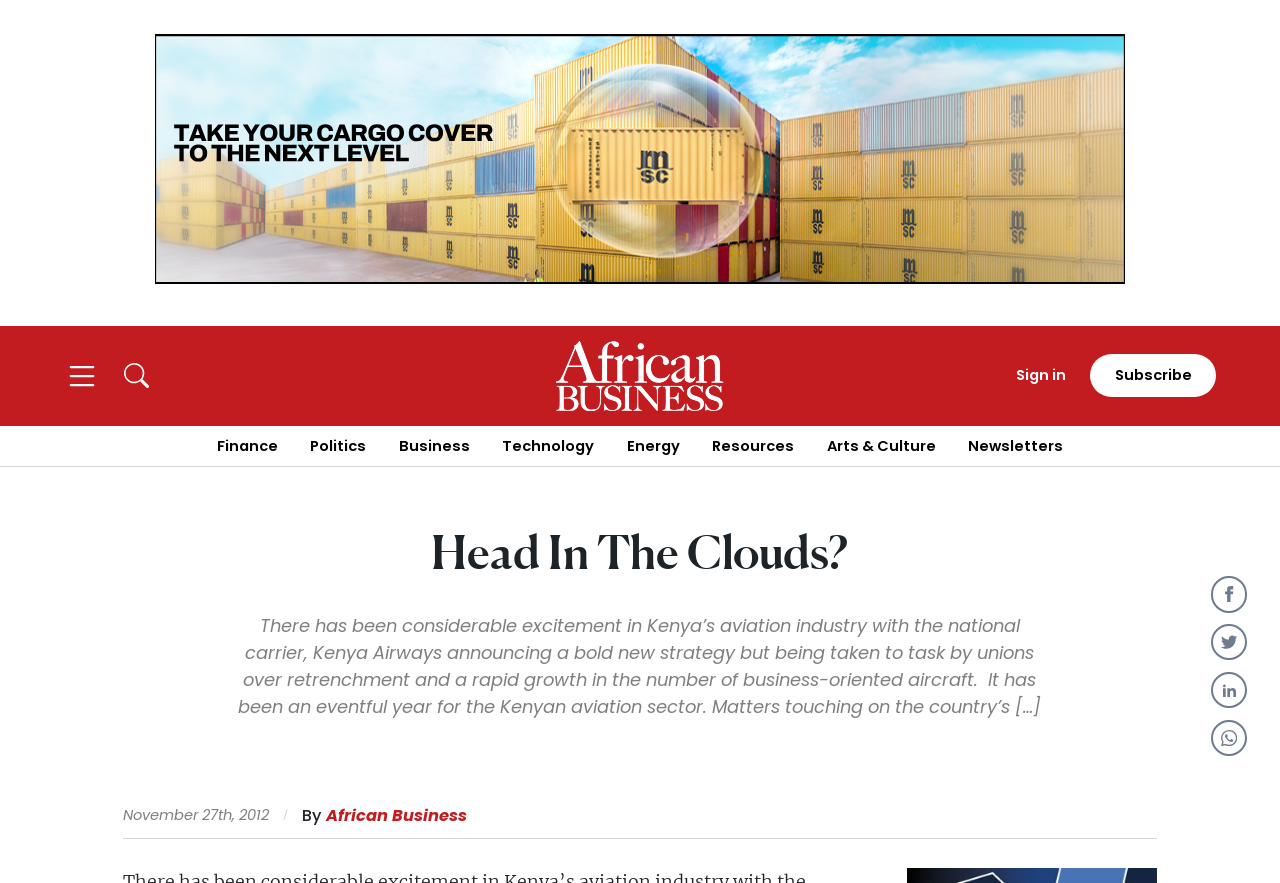From the webpage screenshot, predict the bounding box of the UI element that matches this description: "Projects & Galley".

None